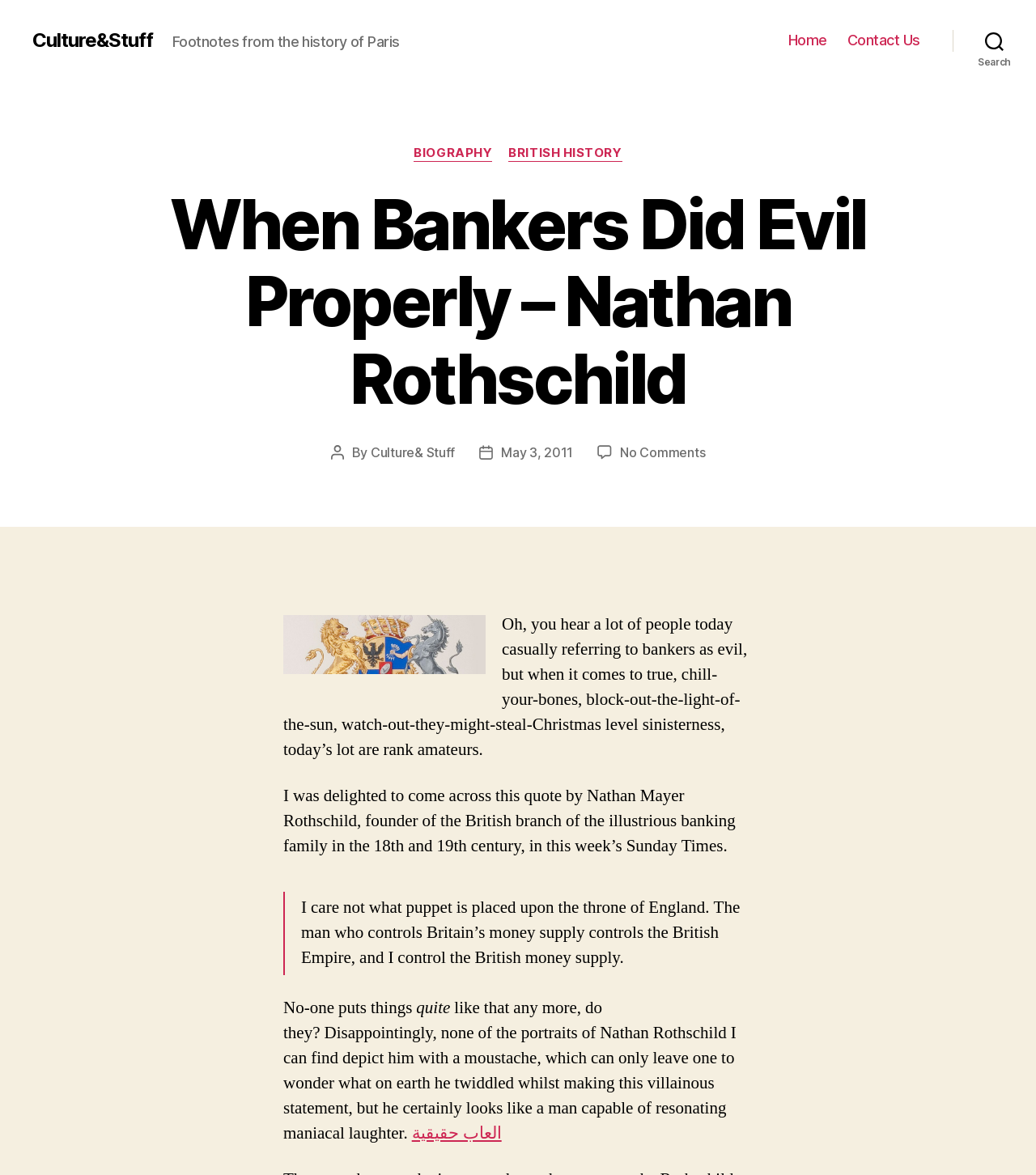Determine the bounding box coordinates for the clickable element to execute this instruction: "View the 'Contact Us' page". Provide the coordinates as four float numbers between 0 and 1, i.e., [left, top, right, bottom].

[0.818, 0.027, 0.888, 0.042]